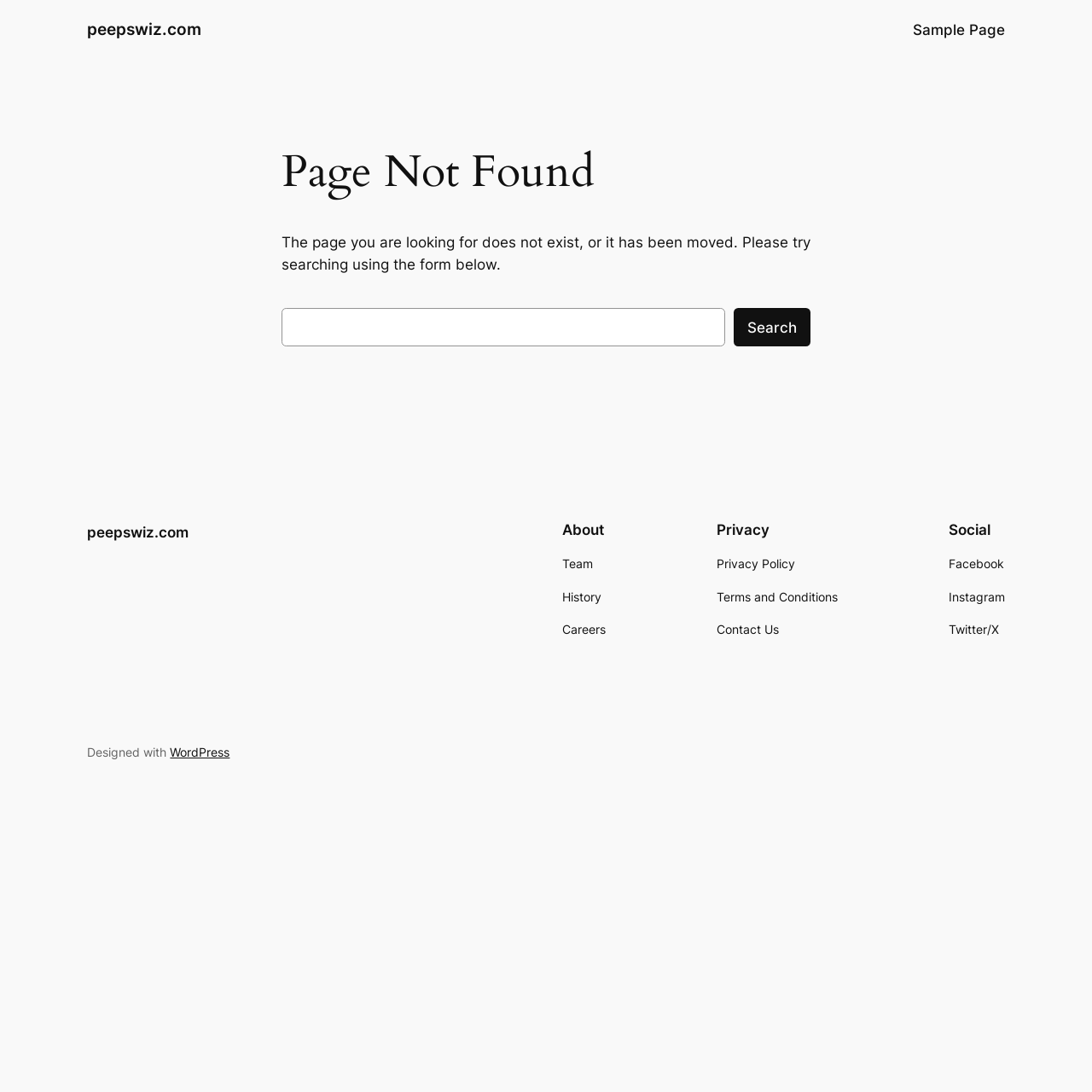Determine the bounding box coordinates for the area that needs to be clicked to fulfill this task: "visit Sample Page". The coordinates must be given as four float numbers between 0 and 1, i.e., [left, top, right, bottom].

[0.836, 0.017, 0.92, 0.037]